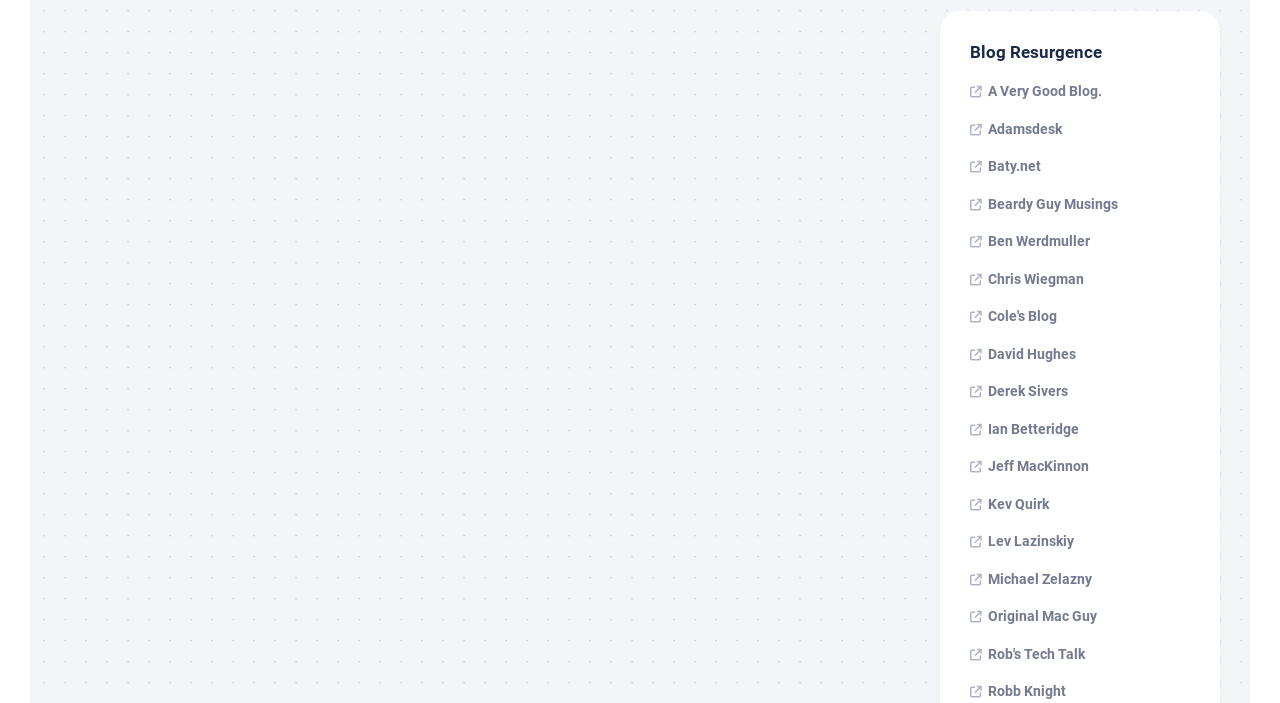Are all blogs listed in alphabetical order?
Provide a concise answer using a single word or phrase based on the image.

Yes